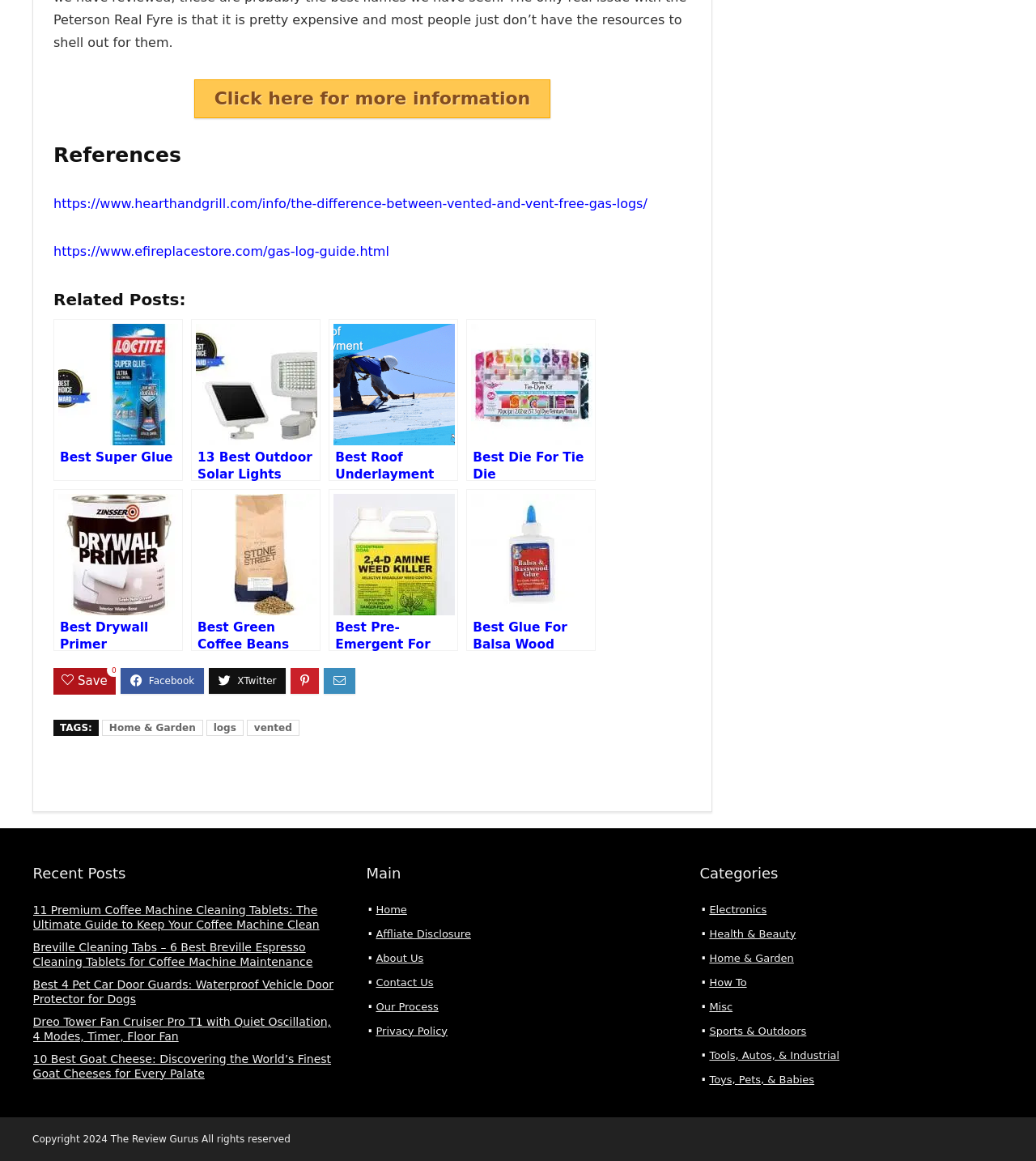Please find the bounding box coordinates of the element that must be clicked to perform the given instruction: "Visit the link about the difference between vented and vent-free gas logs". The coordinates should be four float numbers from 0 to 1, i.e., [left, top, right, bottom].

[0.052, 0.168, 0.625, 0.182]